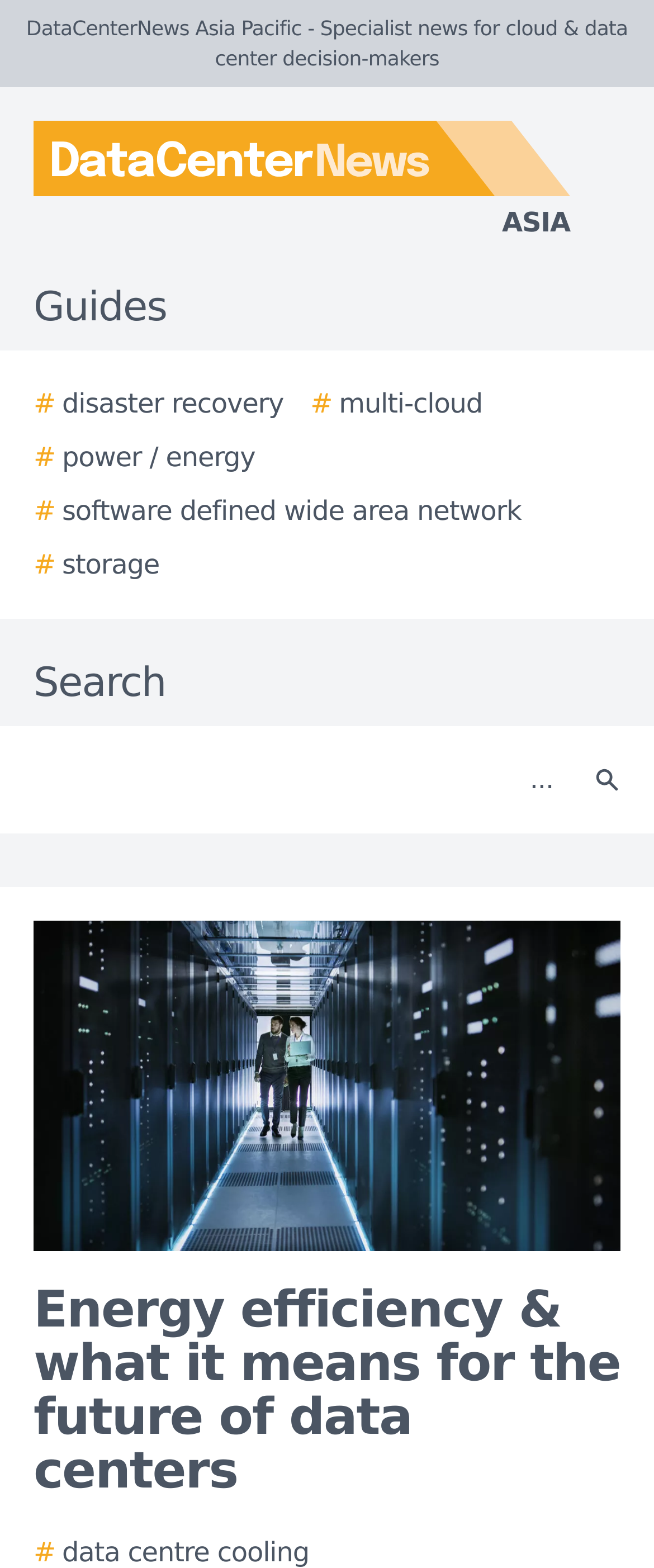Please determine the bounding box coordinates for the UI element described here. Use the format (top-left x, top-left y, bottom-right x, bottom-right y) with values bounded between 0 and 1: # multi-cloud

[0.475, 0.245, 0.738, 0.271]